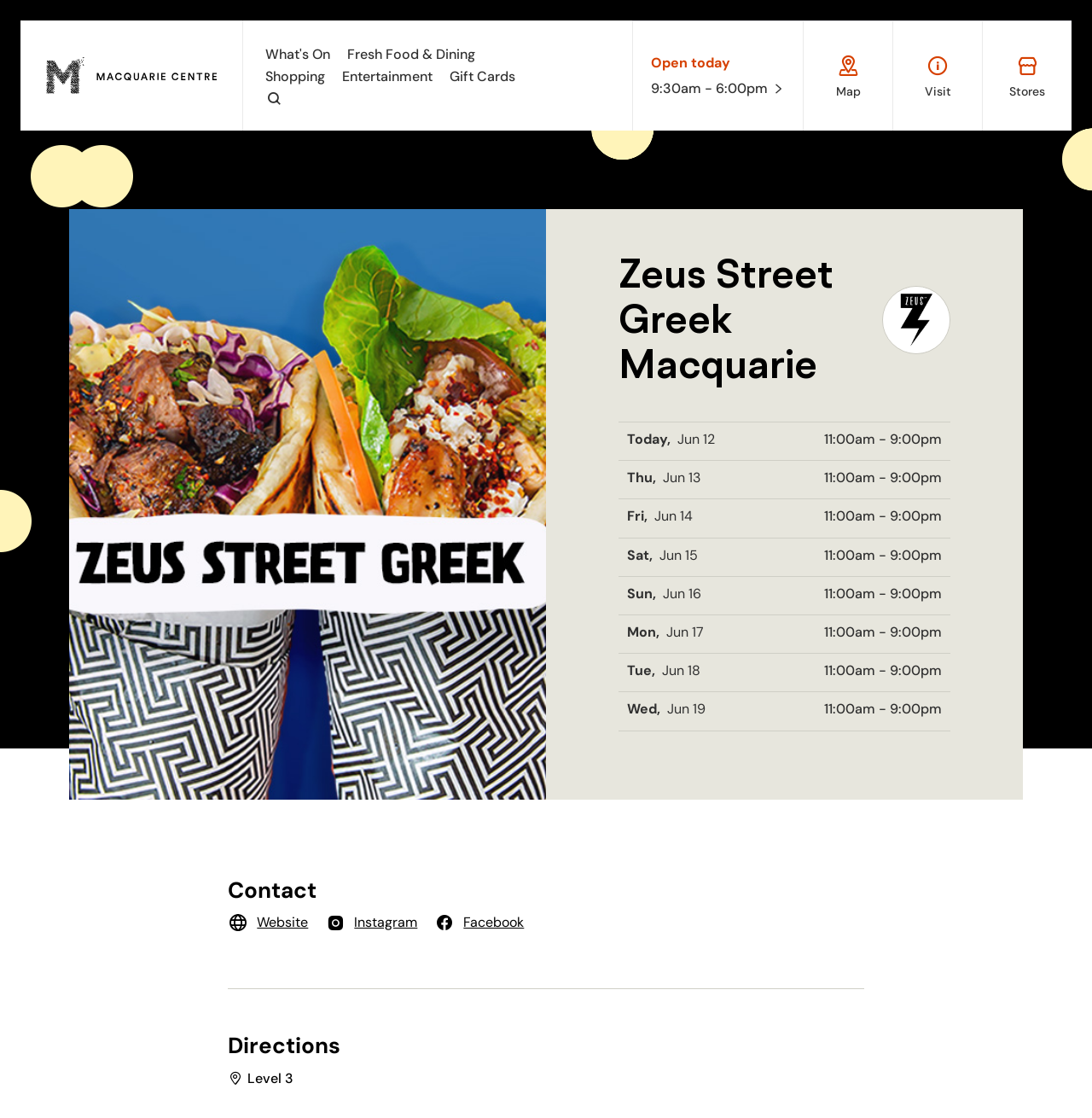Identify the bounding box coordinates of the section to be clicked to complete the task described by the following instruction: "Check the stores". The coordinates should be four float numbers between 0 and 1, formatted as [left, top, right, bottom].

[0.912, 0.048, 0.969, 0.088]